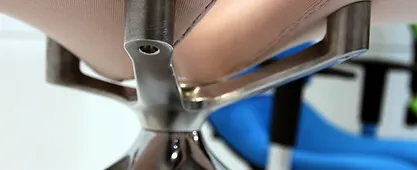Thoroughly describe what you see in the image.

The image features a close-up view of an Asana Icon chair, focusing on the intricacies of its design. The shot highlights the robust metal structure supporting the chair, showcasing a polished chrome finish that adds a modern aesthetic. The camera angle captures a detailed view of the connection between the seat and the base, emphasizing the ergonomic design that prioritizes comfort and functionality. In the background, a blurred blue chair can be seen, hinting at a cohesive design theme within a contemporary workspace. This image represents the fusion of classic chair elements with innovative ergonomic features, encapsulating the philosophy of healthy sitting that the Asana brand embodies.